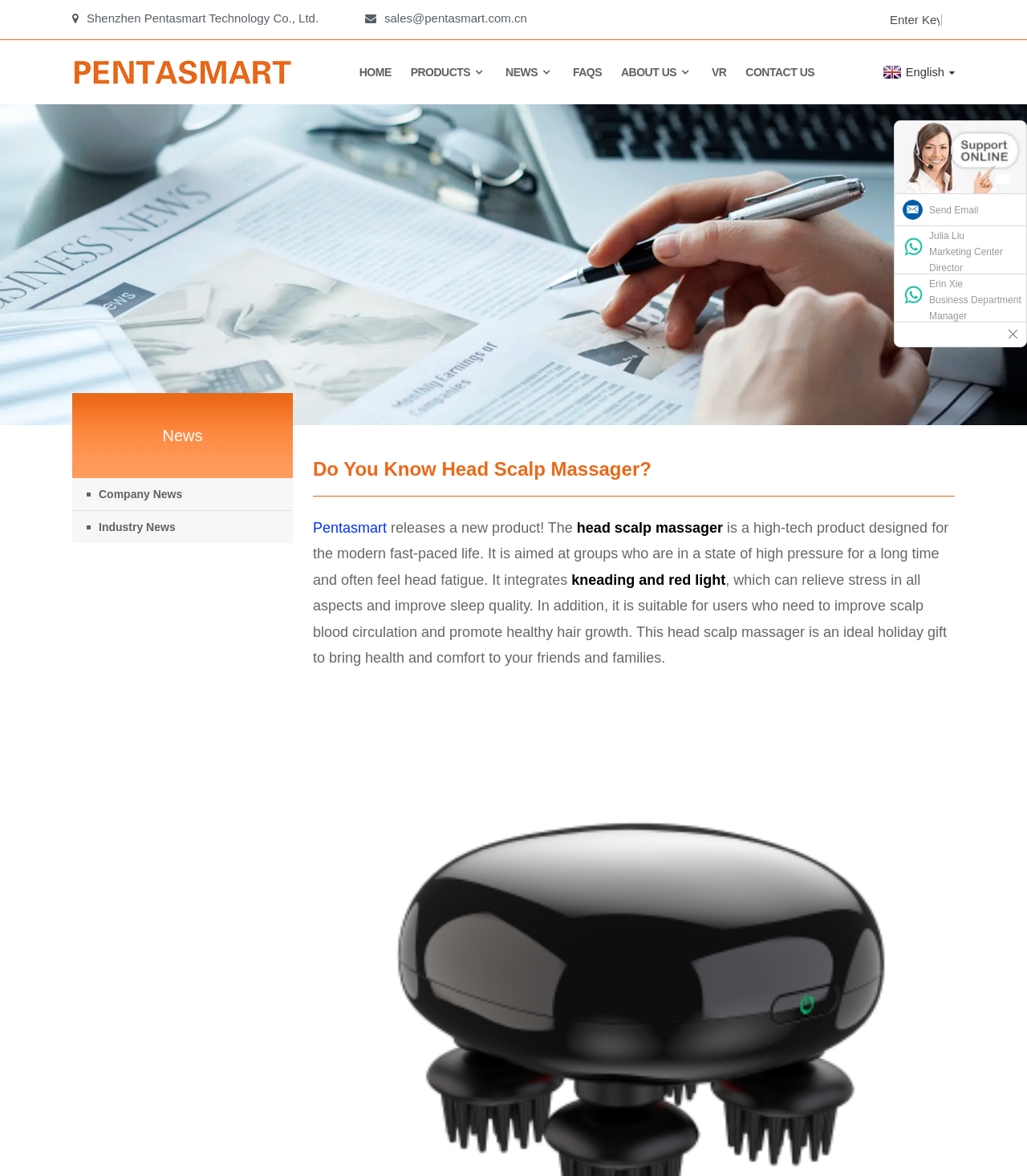Point out the bounding box coordinates of the section to click in order to follow this instruction: "Contact us".

[0.726, 0.034, 0.793, 0.089]